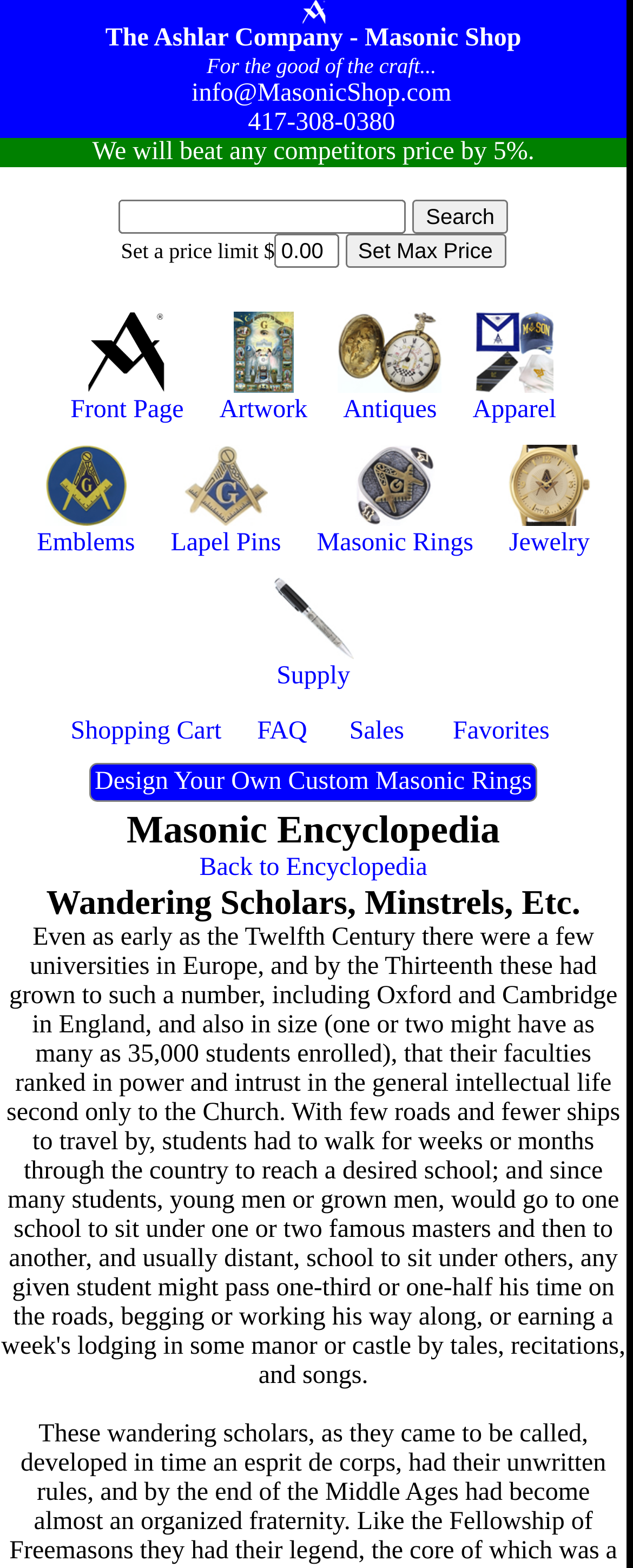What is the title of the encyclopedia entry on this page?
Deliver a detailed and extensive answer to the question.

I found the answer by looking at the heading element on the page, which says 'Wandering Scholars, Minstrels, Etc.'. This suggests that the title of the encyclopedia entry on this page is 'Wandering Scholars, Minstrels, Etc.'.